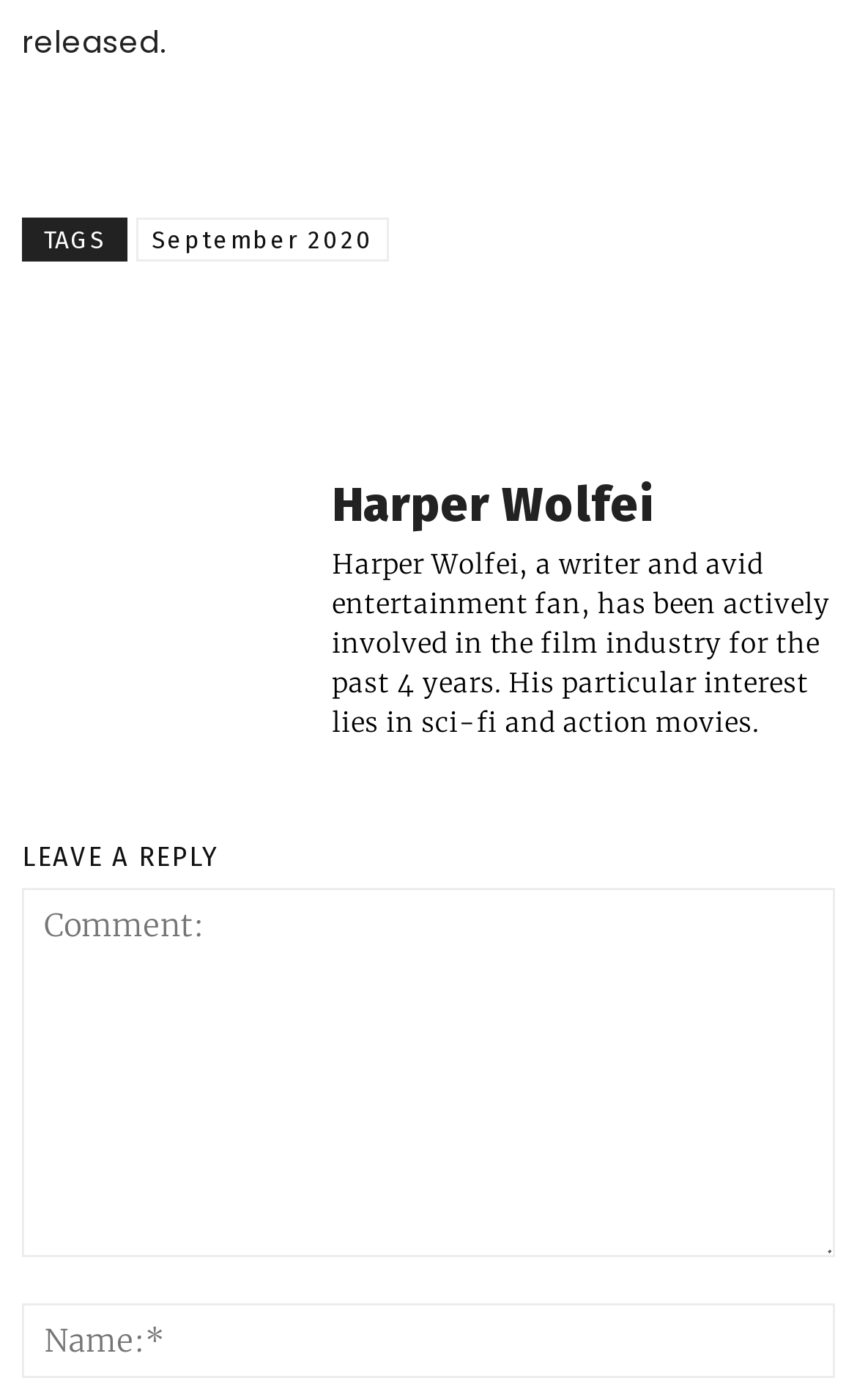Determine the bounding box coordinates of the clickable area required to perform the following instruction: "Enter your name". The coordinates should be represented as four float numbers between 0 and 1: [left, top, right, bottom].

[0.026, 0.931, 0.974, 0.984]